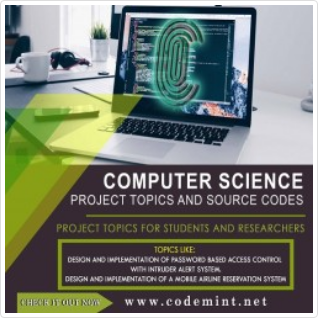Please provide a one-word or phrase answer to the question: 
What is the purpose of the advertisement?

To invite viewers to explore project topics